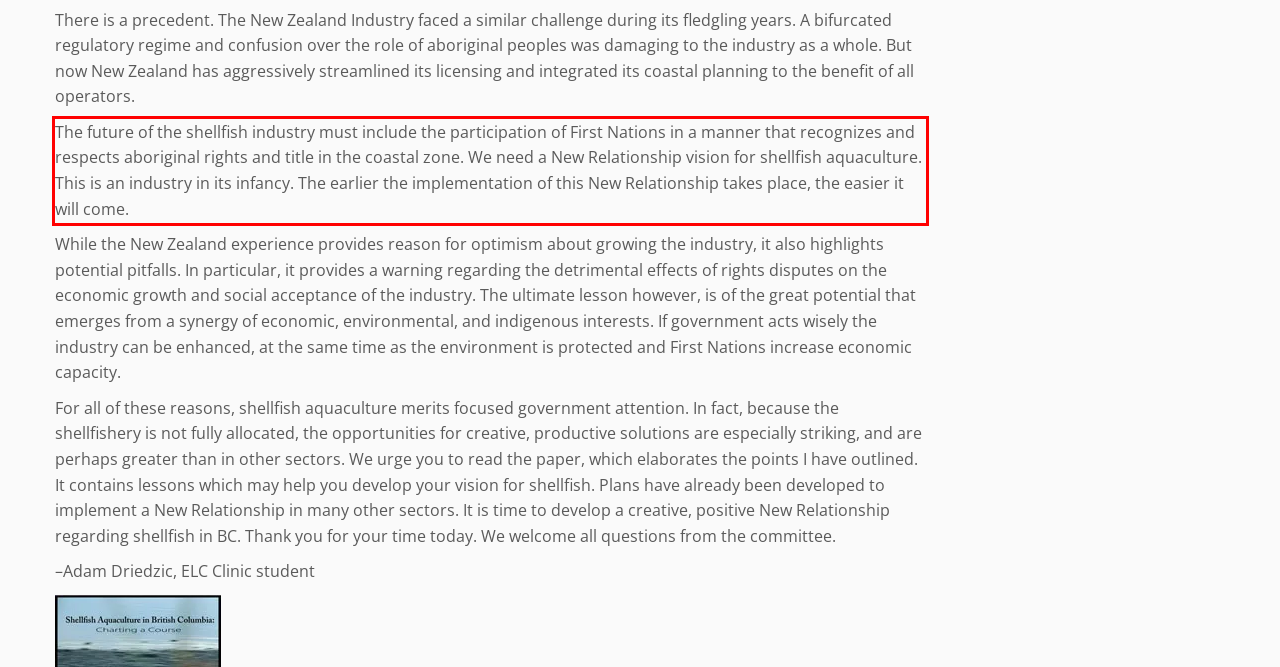Given a screenshot of a webpage containing a red rectangle bounding box, extract and provide the text content found within the red bounding box.

The future of the shellfish industry must include the participation of First Nations in a manner that recognizes and respects aboriginal rights and title in the coastal zone. We need a New Relationship vision for shellfish aquaculture. This is an industry in its infancy. The earlier the implementation of this New Relationship takes place, the easier it will come.